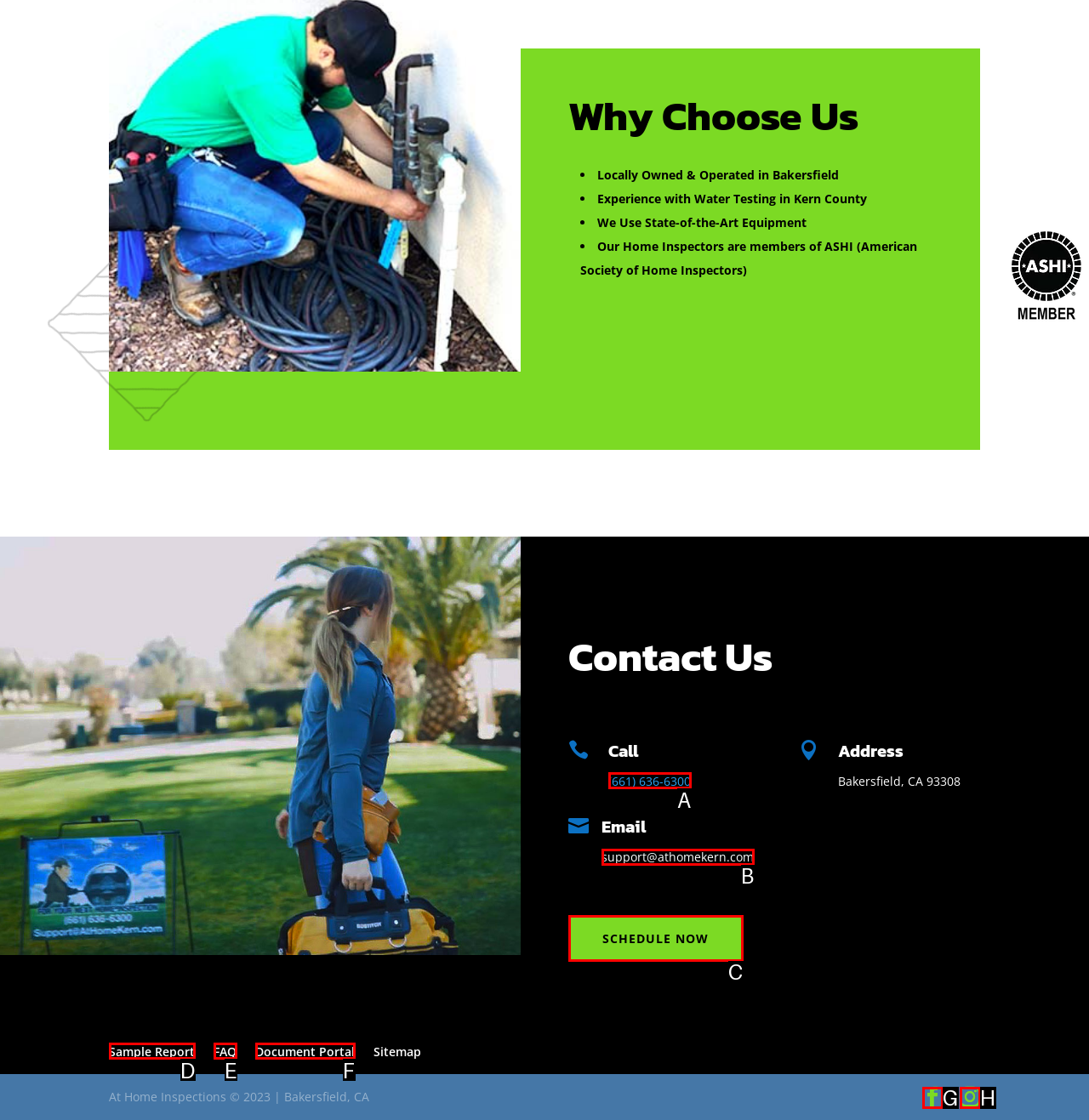Tell me which one HTML element I should click to complete the following task: View the 'Sample Report' Answer with the option's letter from the given choices directly.

D